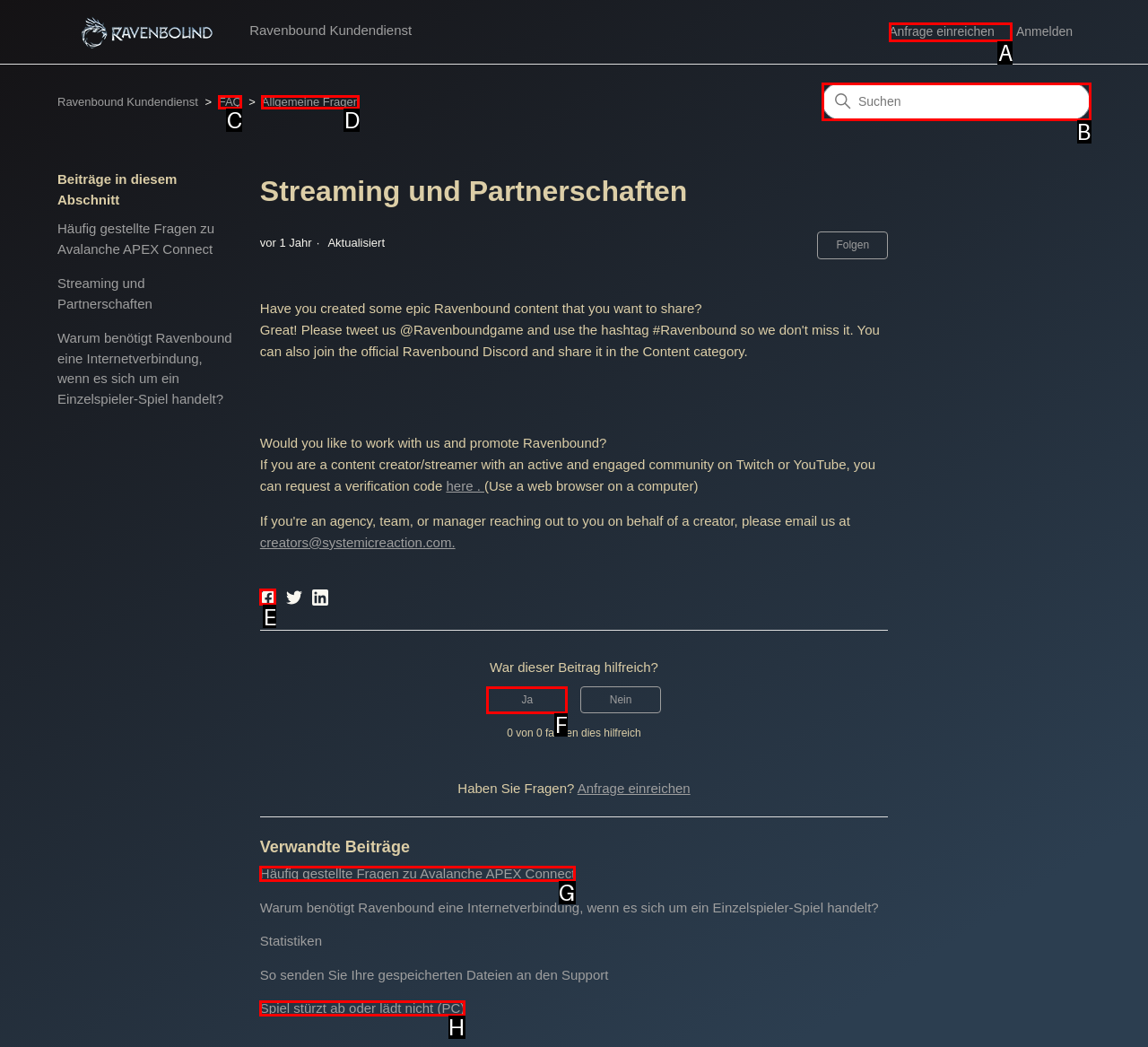Tell me which option I should click to complete the following task: Search for something
Answer with the option's letter from the given choices directly.

B